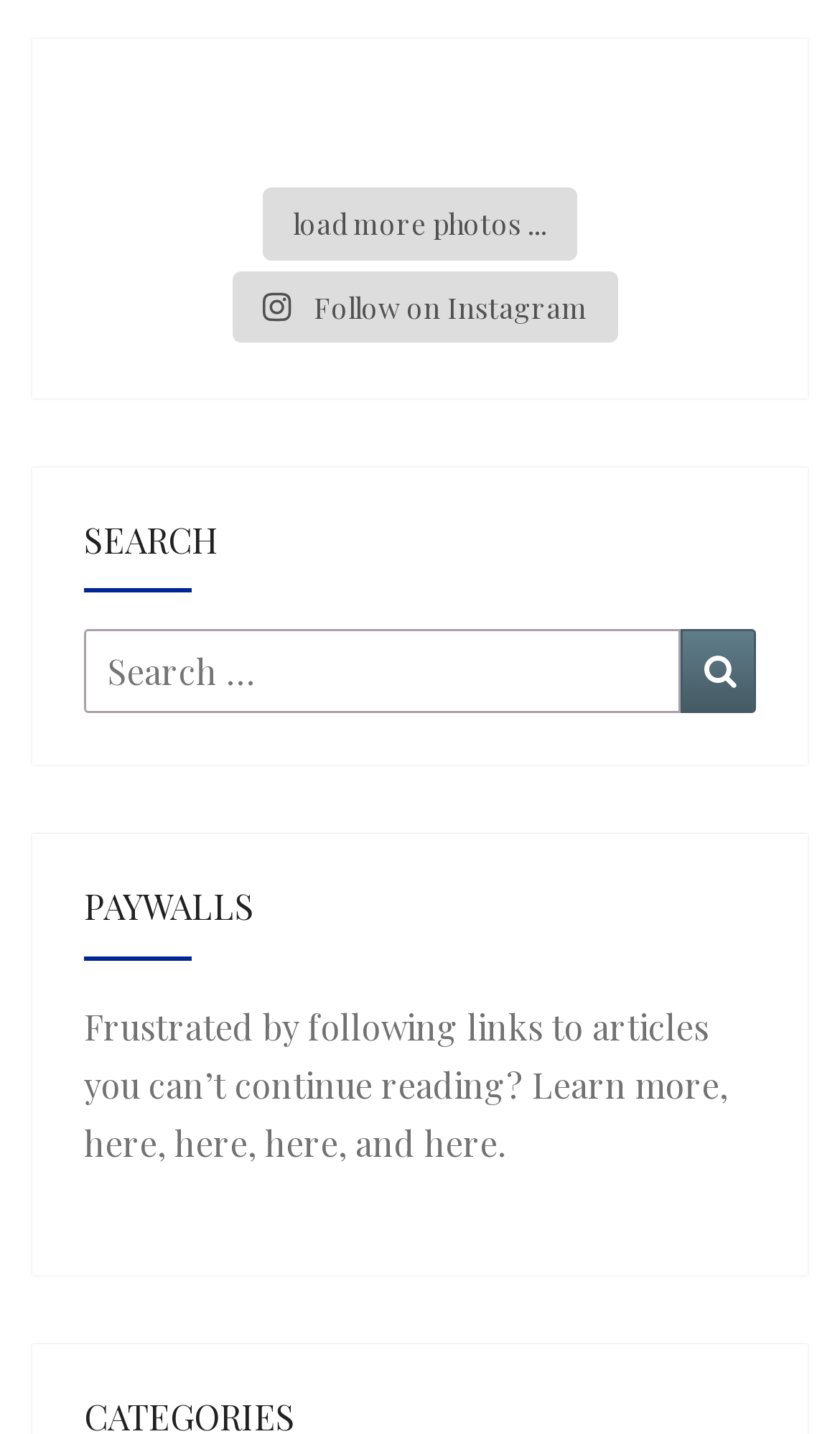Predict the bounding box coordinates of the UI element that matches this description: "load more photos ...". The coordinates should be in the format [left, top, right, bottom] with each value between 0 and 1.

[0.313, 0.131, 0.687, 0.181]